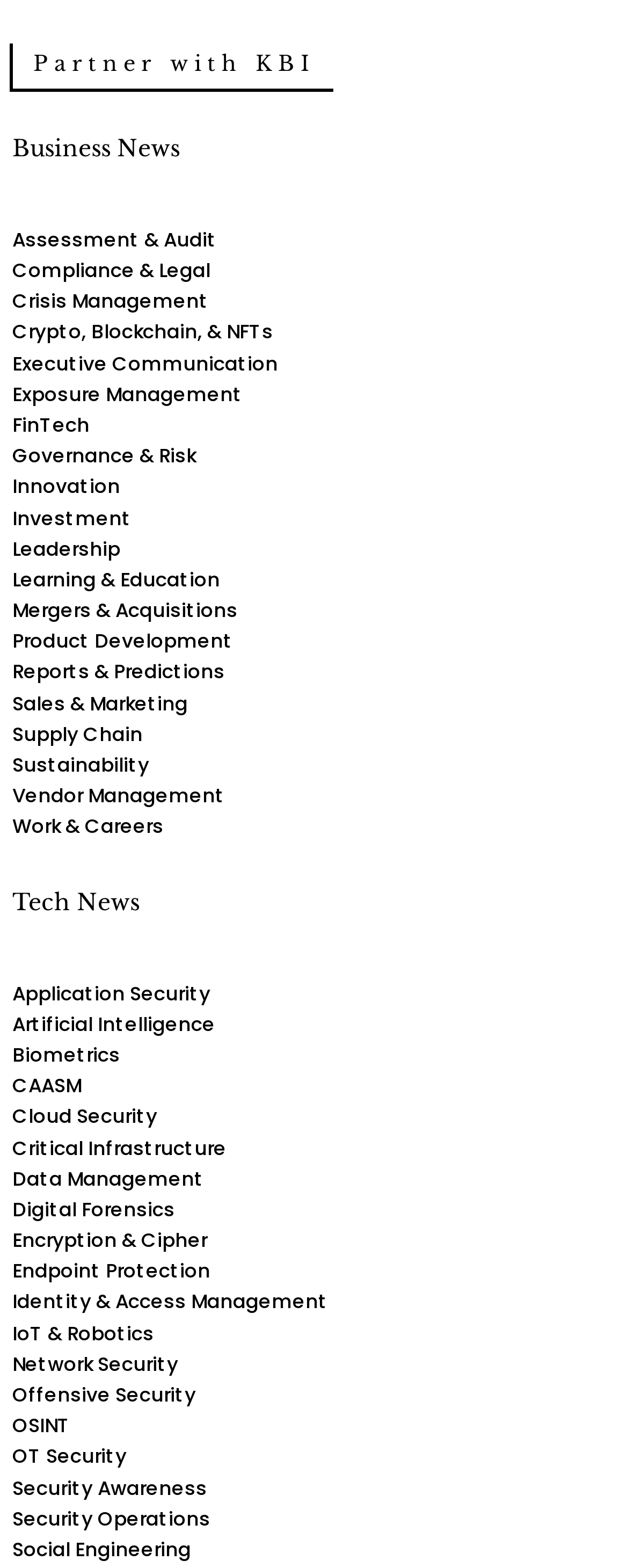Determine the bounding box of the UI element mentioned here: "Crypto, Blockchain, & NFTs". The coordinates must be in the format [left, top, right, bottom] with values ranging from 0 to 1.

[0.02, 0.203, 0.435, 0.22]